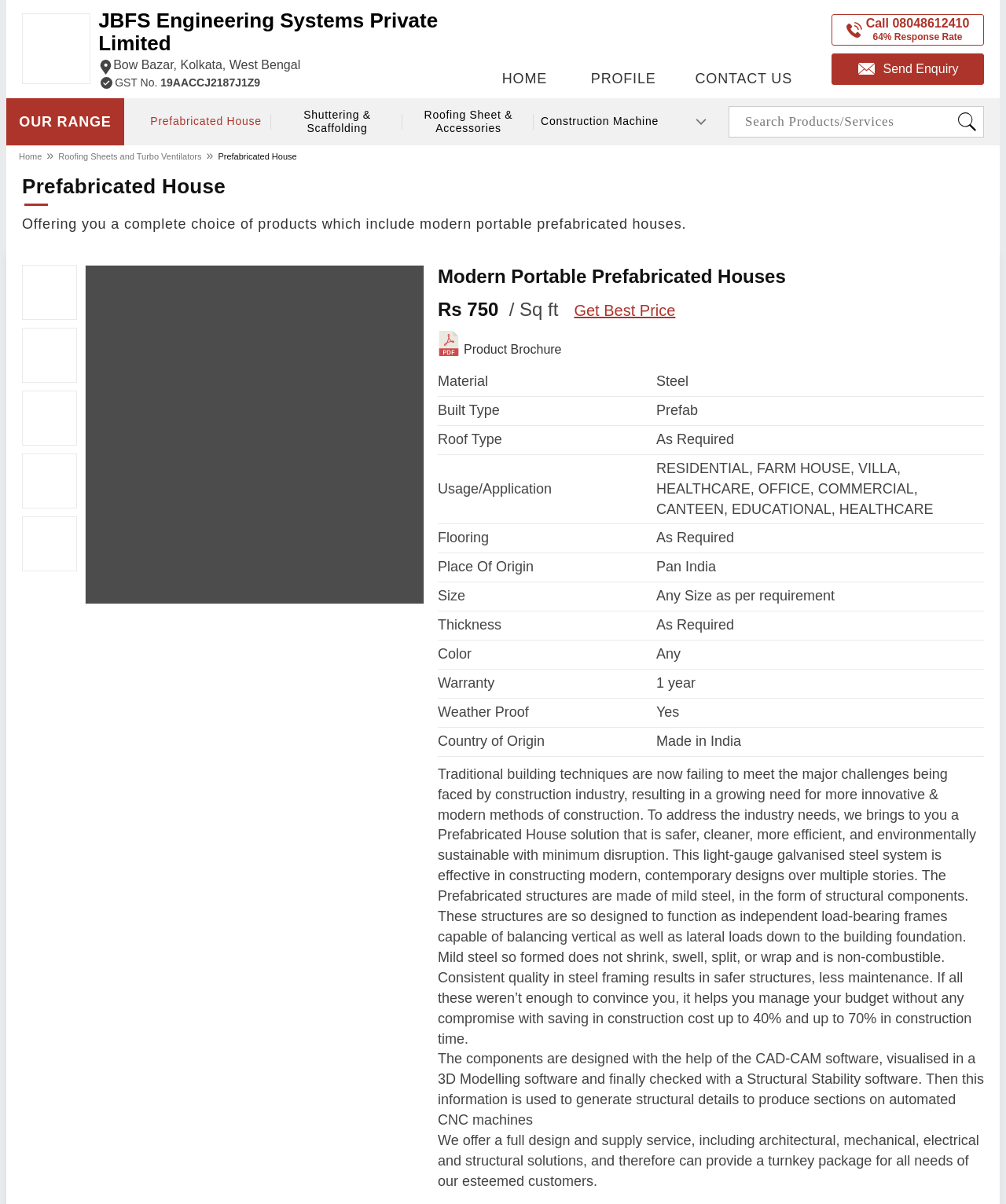Locate the bounding box coordinates of the element you need to click to accomplish the task described by this instruction: "Search for products or services".

[0.724, 0.088, 0.978, 0.114]